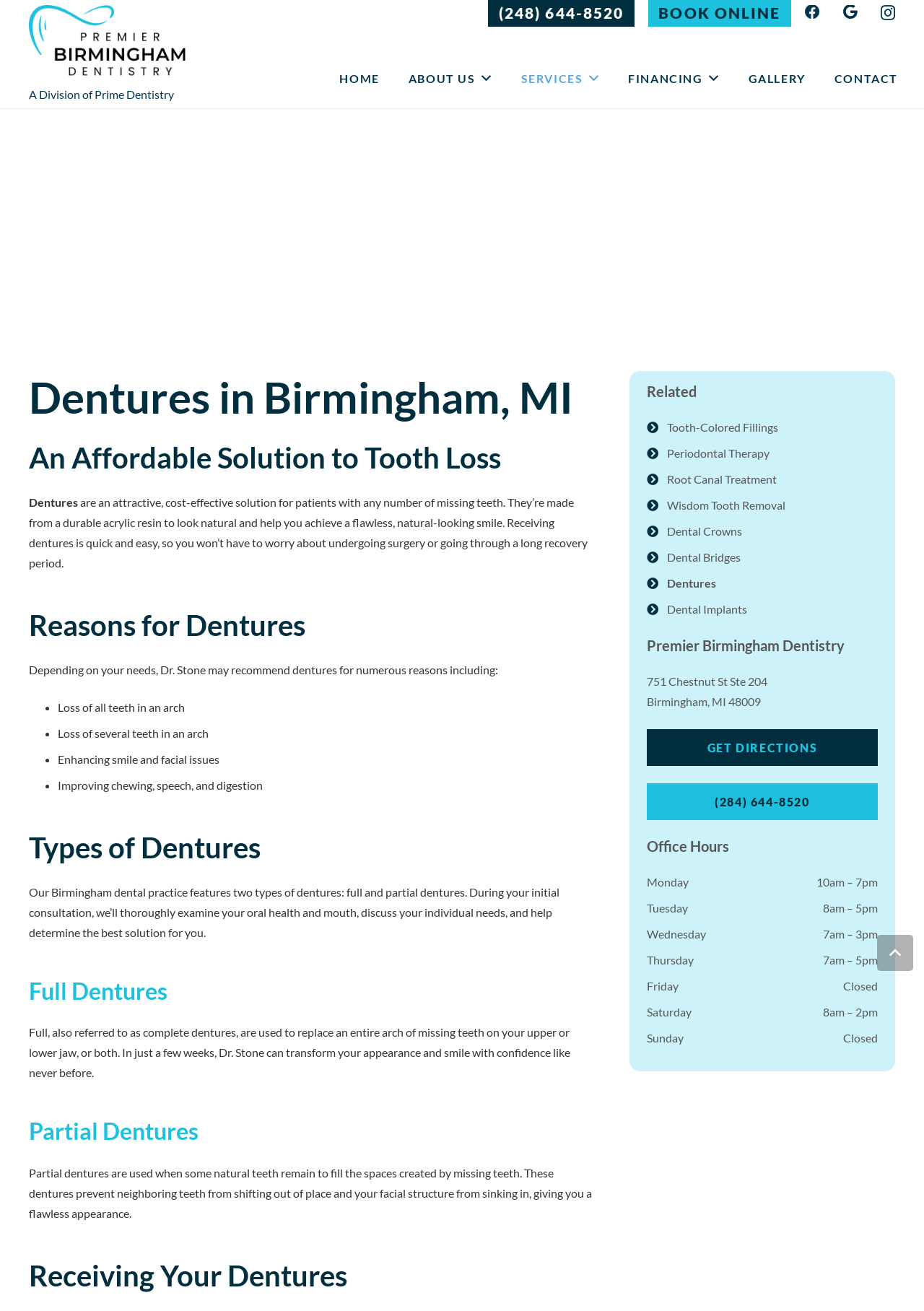Please provide a short answer using a single word or phrase for the question:
What is the purpose of partial dentures?

To fill spaces created by missing teeth